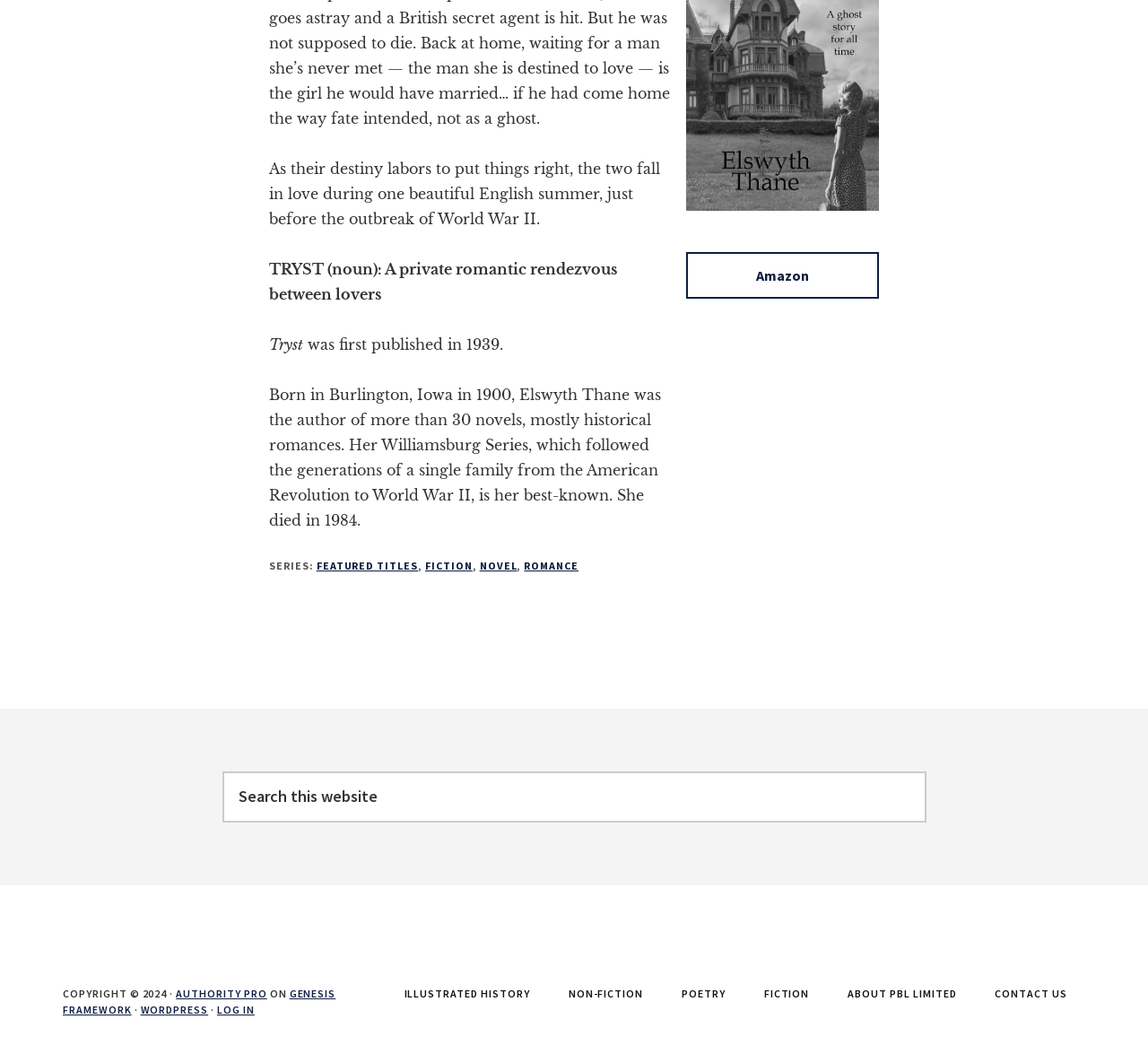Identify the bounding box coordinates of the HTML element based on this description: "Log in".

[0.189, 0.952, 0.222, 0.964]